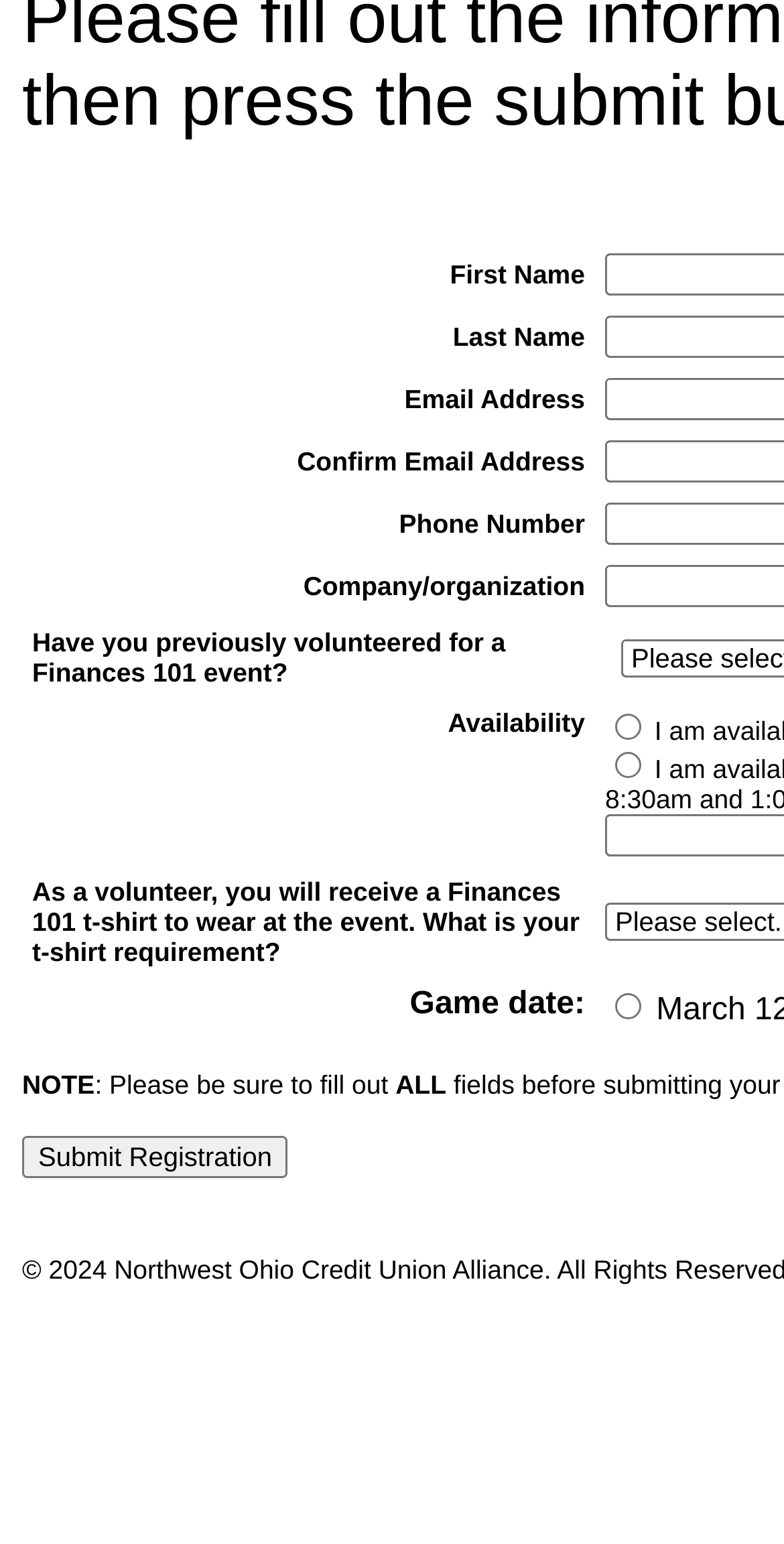Give a one-word or one-phrase response to the question: 
What is the last field to fill out?

Game date